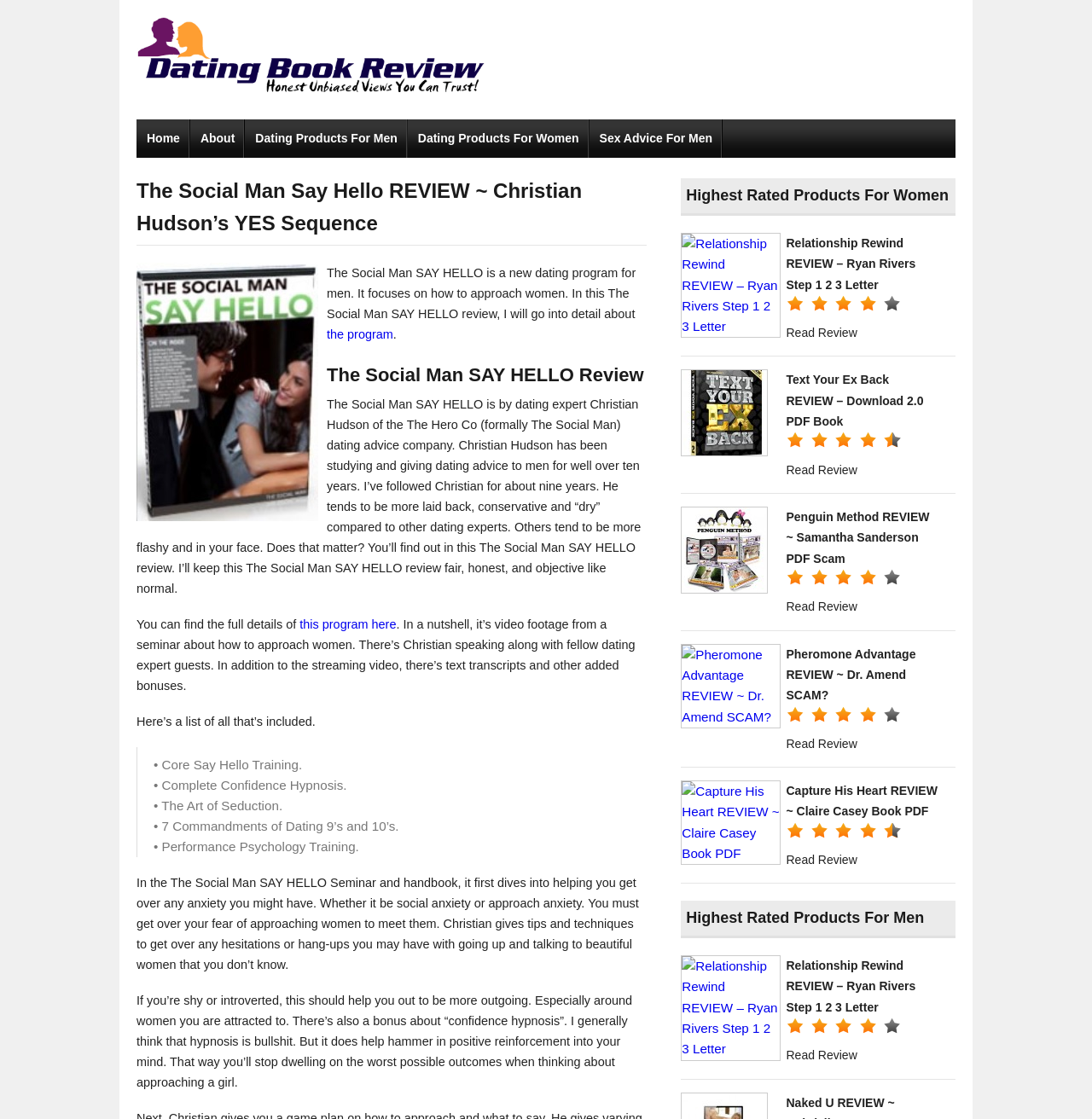Describe every aspect of the webpage in a detailed manner.

This webpage is a review of "The Social Man Say Hello" training program by Christian Hudson. At the top of the page, there is a heading with the title of the review, accompanied by an image. Below the heading, there is a navigation menu with links to "Home", "About", "Dating Products For Men", "Dating Products For Women", and "Sex Advice For Men".

The main content of the review starts with a brief introduction to the program, followed by a detailed description of what it entails. The program is a dating advice course for men, focusing on how to approach women. The review provides an overview of the program's content, including video footage from a seminar, text transcripts, and additional bonuses.

The review is divided into sections, with headings and blockquotes highlighting key points. The author of the review shares their personal experience with Christian Hudson's advice, mentioning that they have followed him for about nine years. The review also discusses the program's focus on building confidence and overcoming anxiety when approaching women.

On the right-hand side of the page, there are sections titled "Highest Rated Products For Women" and "Highest Rated Products For Men", each featuring a list of links to reviews of other dating products. Each link is accompanied by an image and a brief description of the product.

Throughout the page, there are several images, including a screenshot of the program's website and images related to the other dating products reviewed on the page. The overall layout of the page is clean and easy to navigate, with clear headings and concise text.